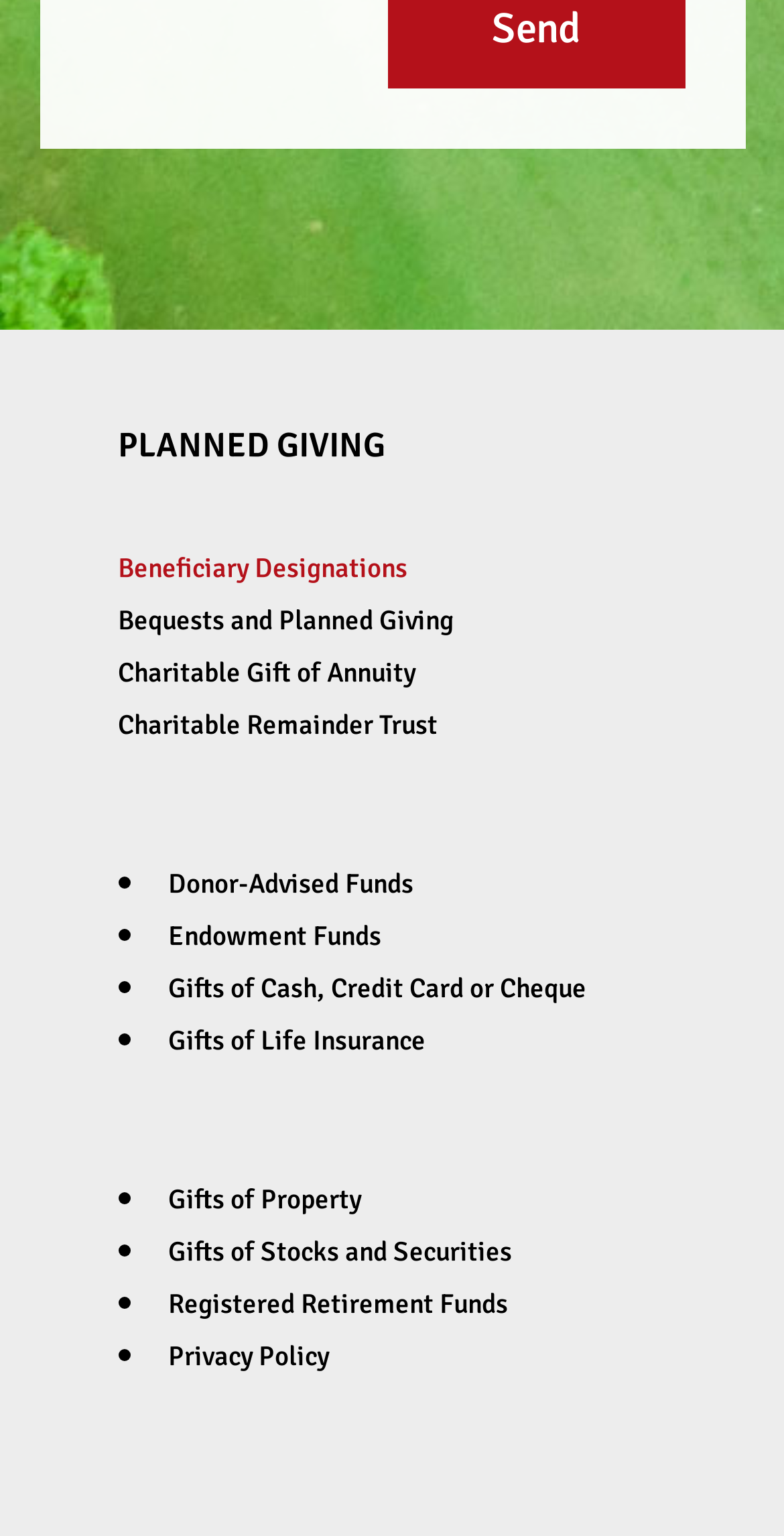Please study the image and answer the question comprehensively:
How many types of gifts are listed?

There are 9 types of gifts listed on the webpage, including 'Gifts of Cash, Credit Card or Cheque', 'Gifts of Life Insurance', 'Gifts of Property', 'Gifts of Stocks and Securities', and others, which are denoted by bullet points and links.